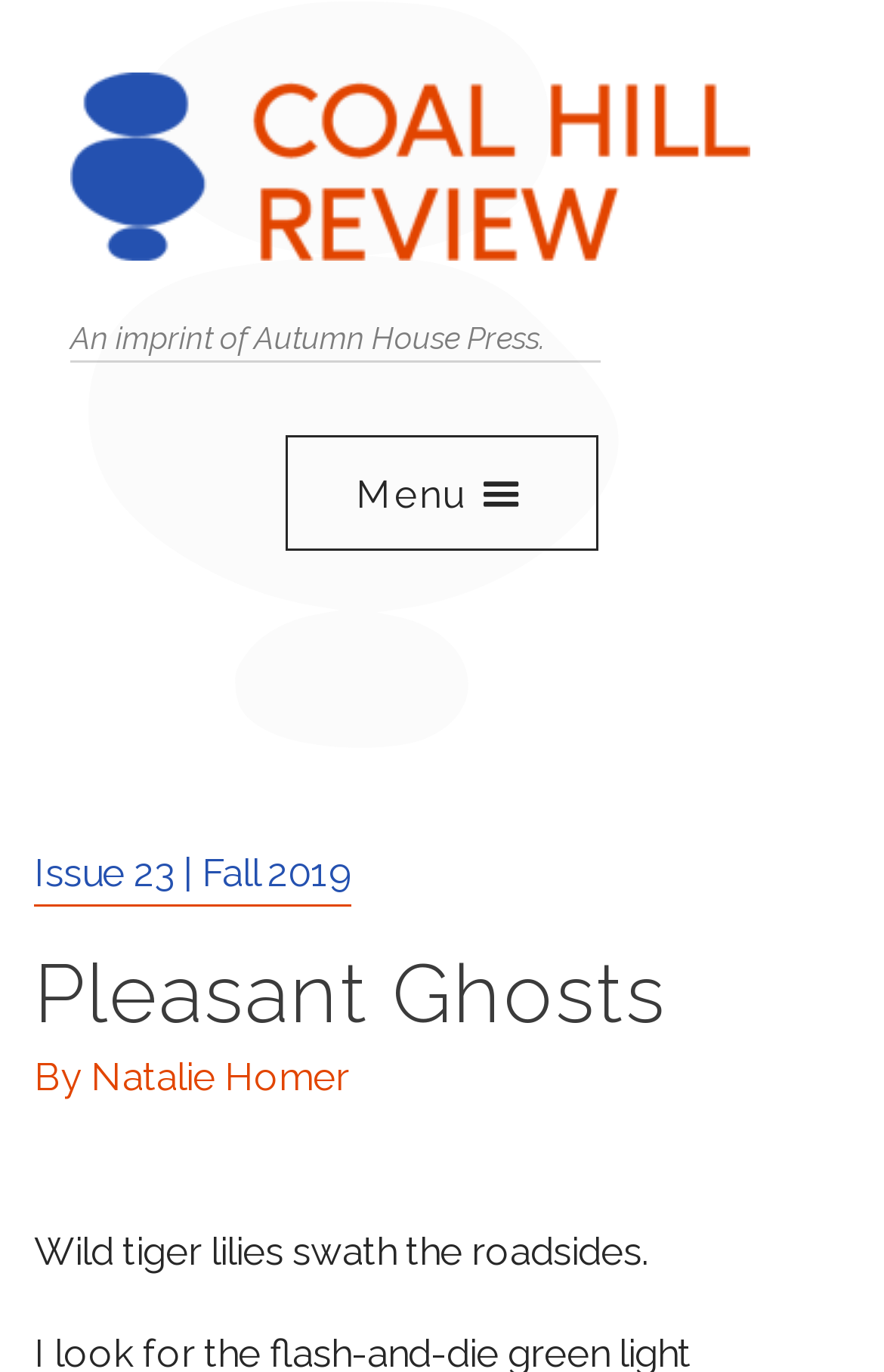What is the theme of the poem?
Please answer the question with a detailed and comprehensive explanation.

The answer can be inferred by looking at the static text 'Wild tiger lilies swath the roadsides.' which is located at the bottom of the webpage, suggesting that the poem is about nature.